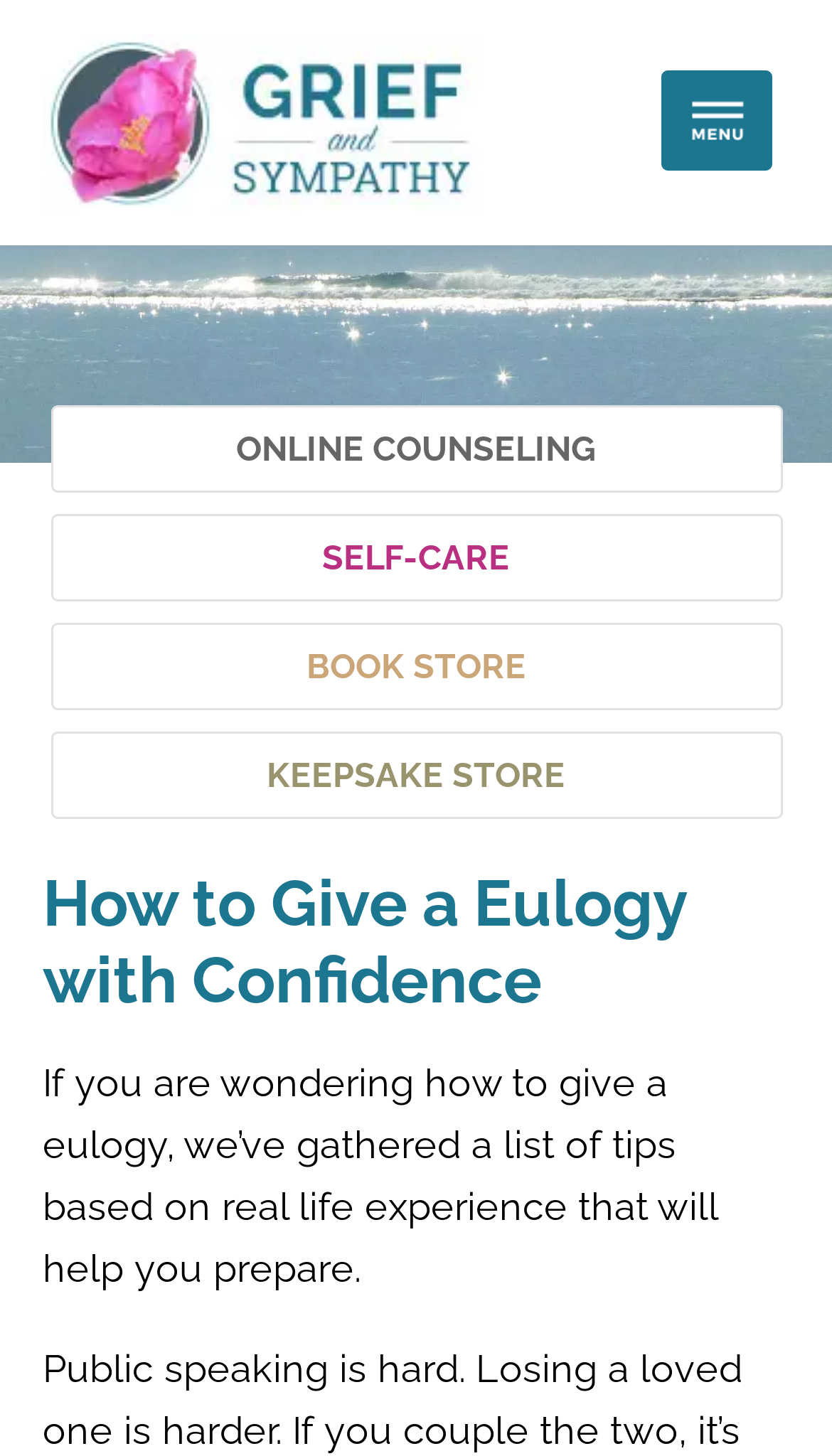Provide the bounding box coordinates of the HTML element described by the text: "Online Counseling". The coordinates should be in the format [left, top, right, bottom] with values between 0 and 1.

[0.06, 0.278, 0.94, 0.338]